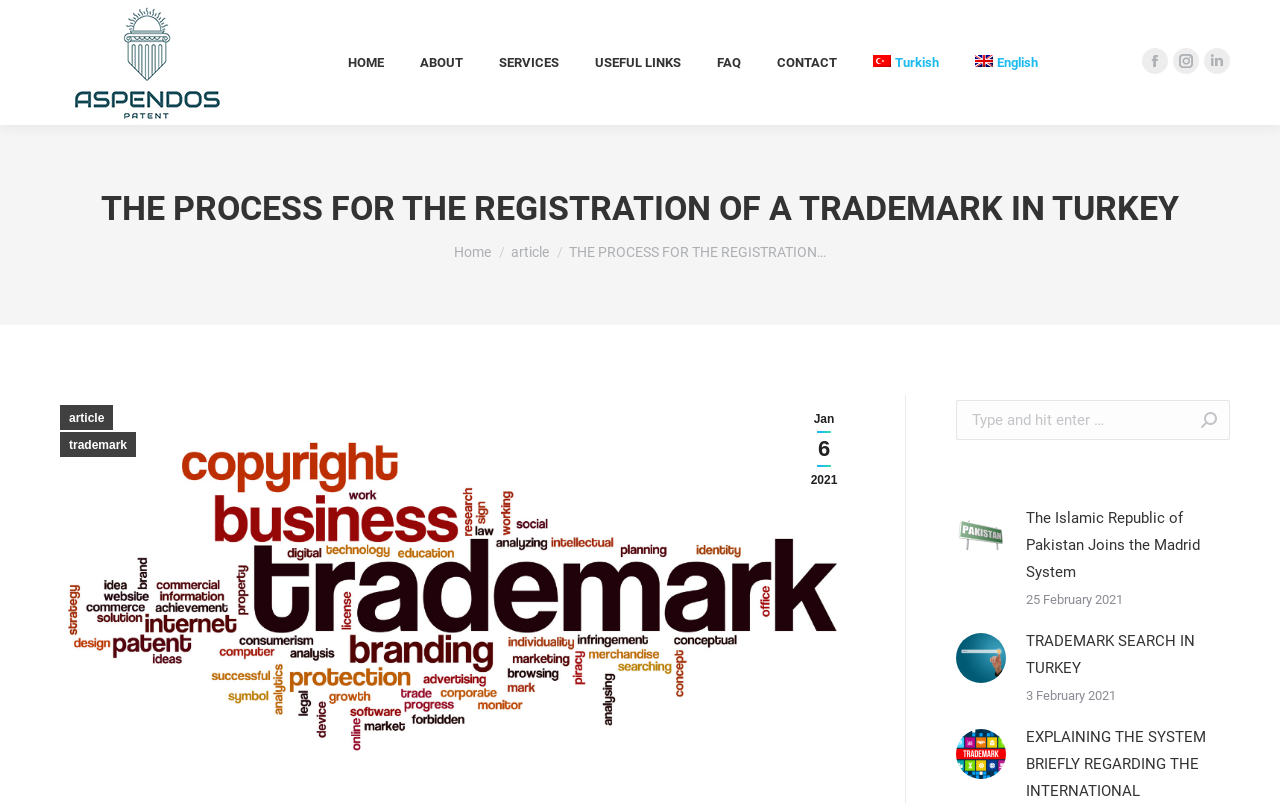Provide a one-word or short-phrase response to the question:
What is the name of the patent office mentioned?

Turkish Patent and Trademark Office